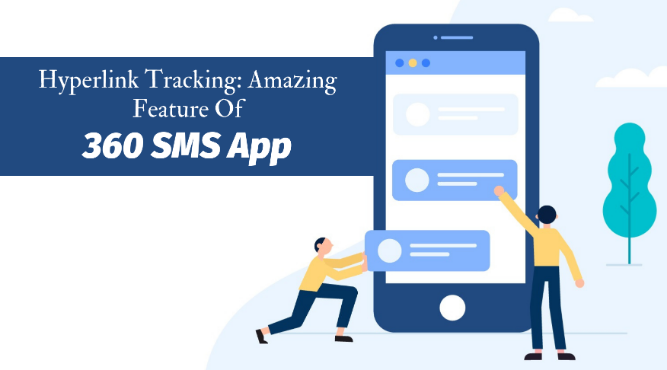What is the atmosphere of the image?
Please answer the question with as much detail and depth as you can.

The soft blue tones and minimalistic clouds in the background of the image create a modern and inviting atmosphere, which reflects the cutting-edge nature of the 360 SMS App and its innovative functionality.